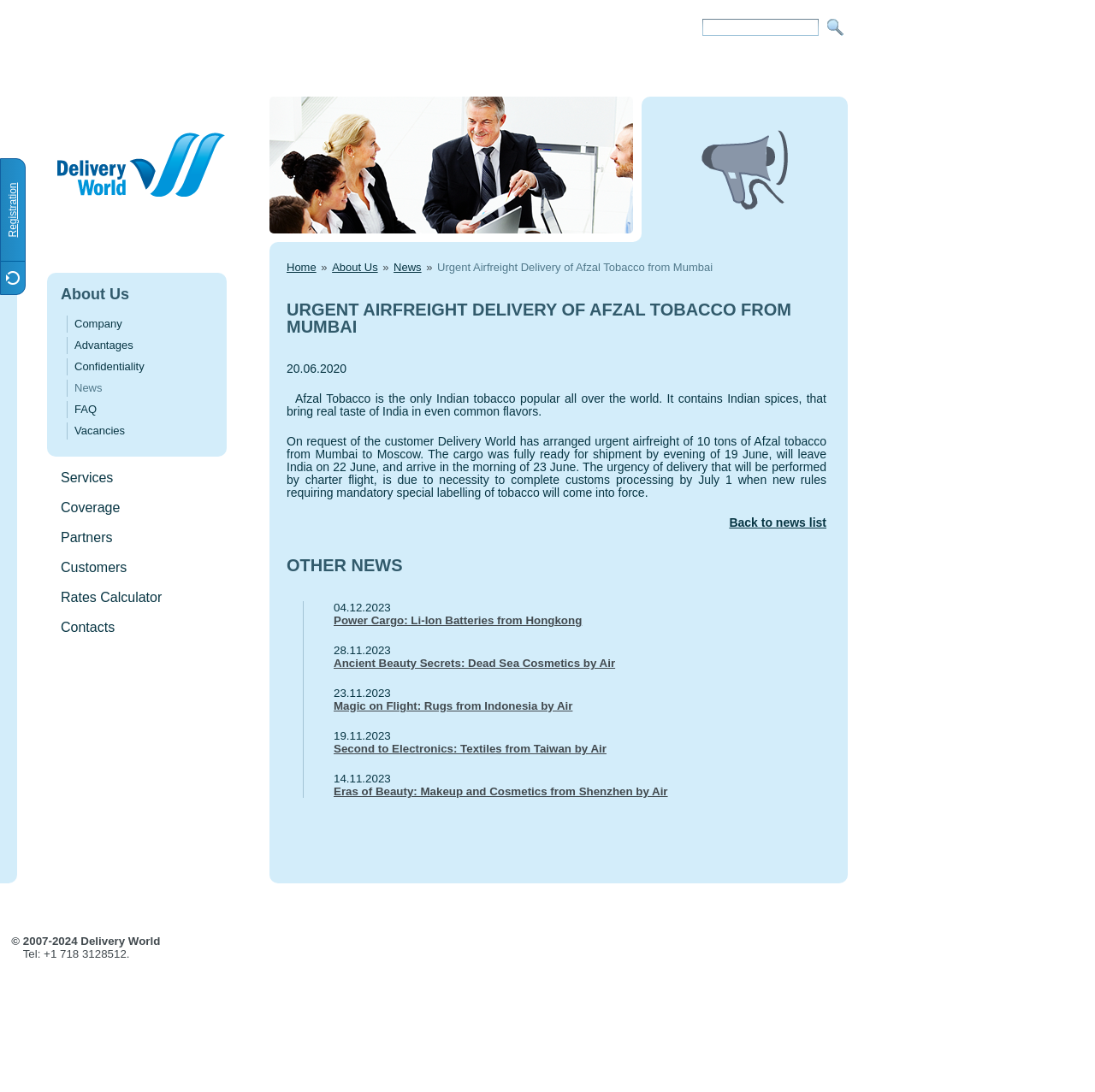Please determine the bounding box coordinates of the element to click in order to execute the following instruction: "Click on the 'About Us' link". The coordinates should be four float numbers between 0 and 1, specified as [left, top, right, bottom].

[0.055, 0.262, 0.118, 0.277]